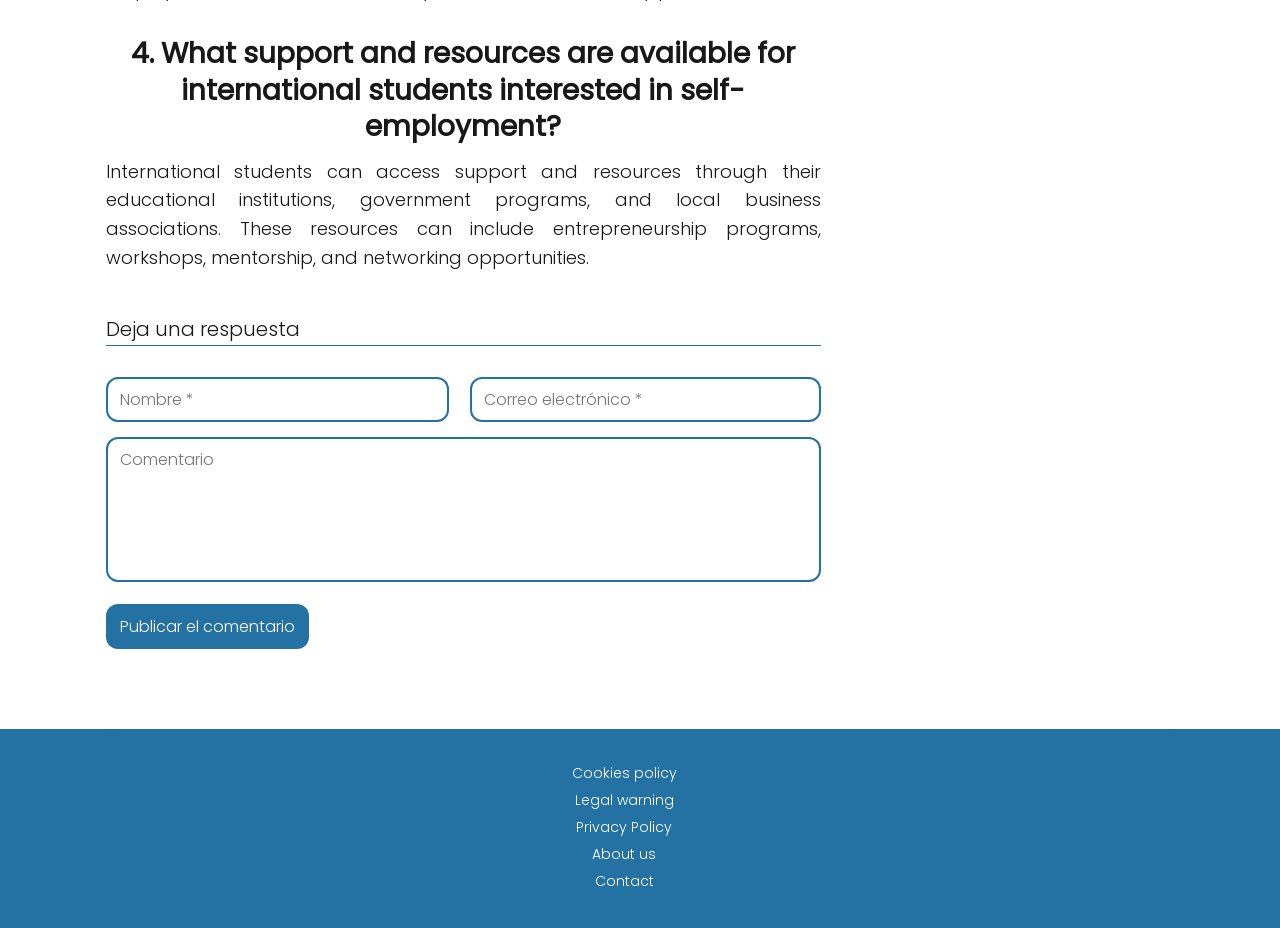Locate the bounding box coordinates of the element you need to click to accomplish the task described by this instruction: "Enter your name".

[0.083, 0.406, 0.351, 0.455]